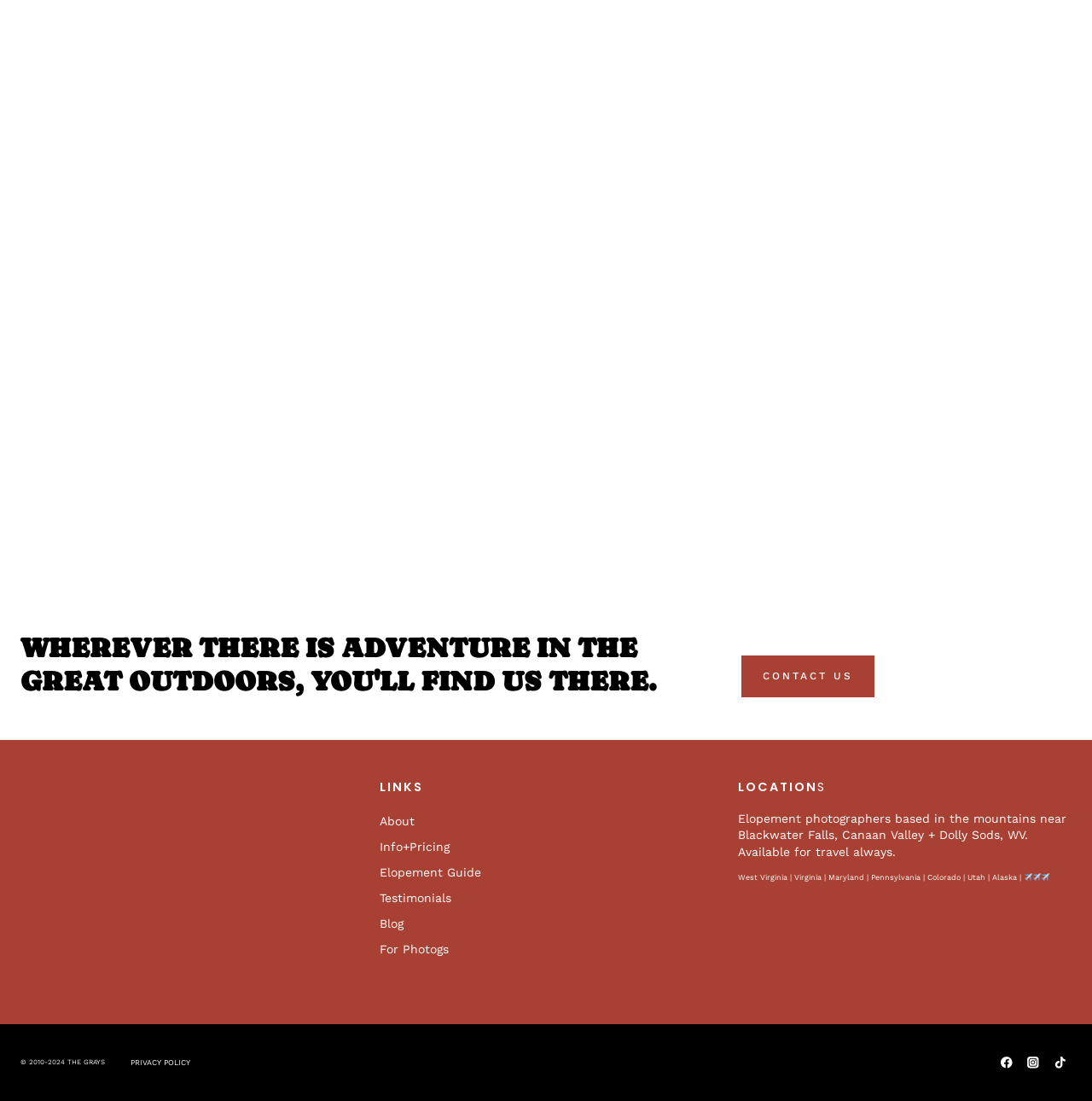Please answer the following question using a single word or phrase: 
What is the copyright year range of the website?

2010-2024